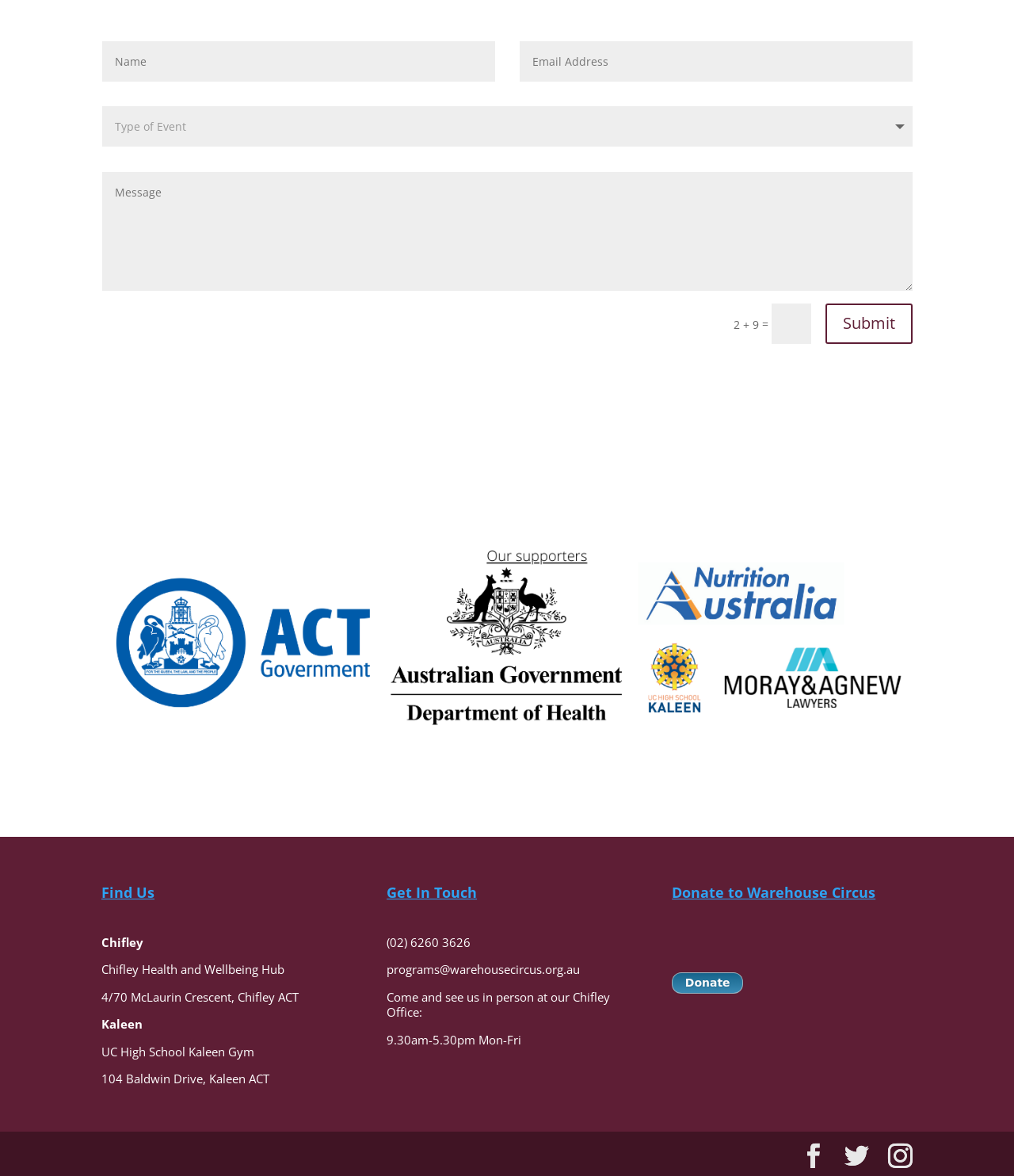What social media platforms are linked on the webpage?
Using the image, provide a detailed and thorough answer to the question.

The webpage contains links to three social media platforms, represented by icons. Although the exact platforms are not specified, the presence of these links suggests that the organization has a social media presence.